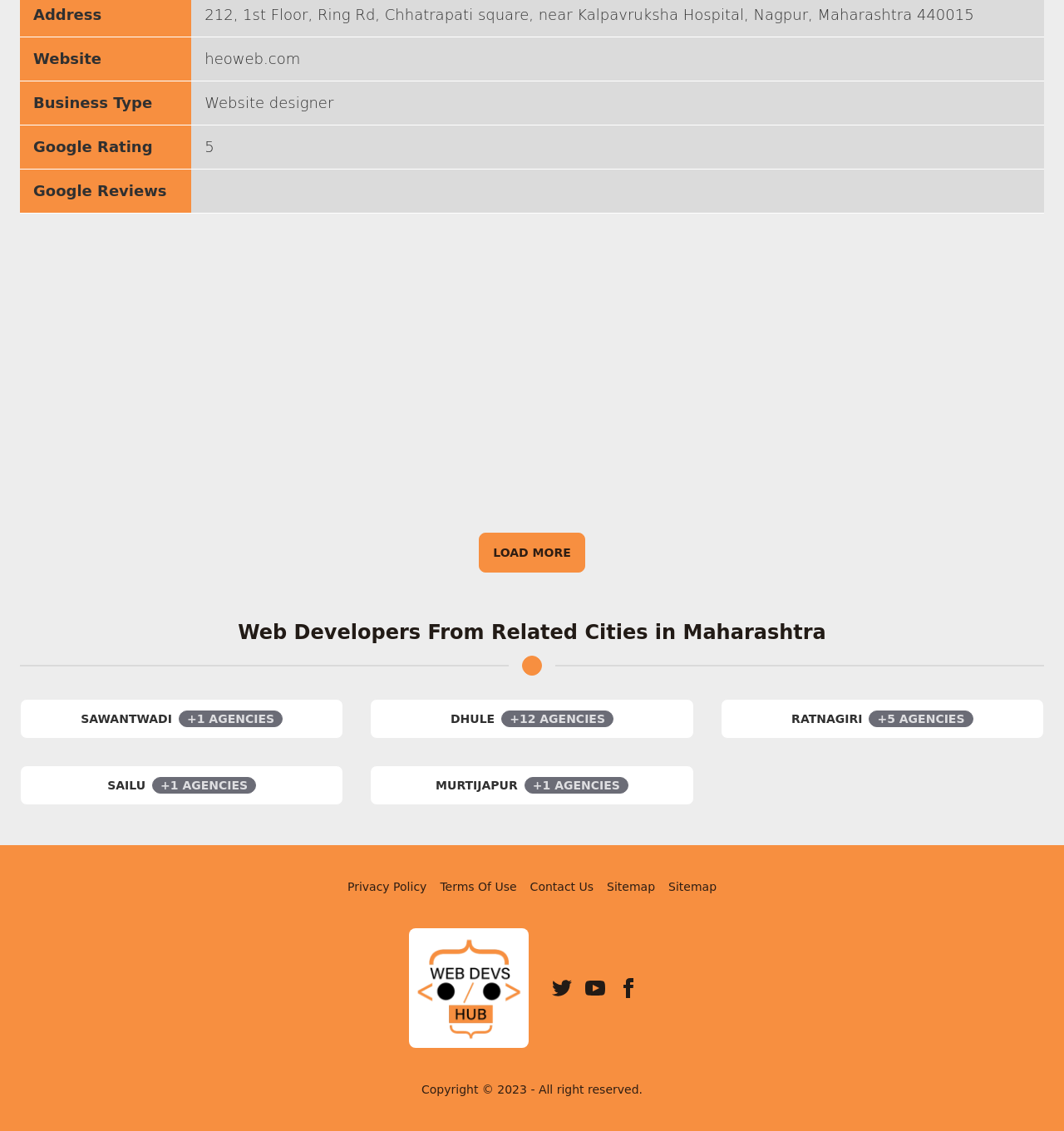Find the bounding box coordinates of the UI element according to this description: "Load More".

[0.45, 0.471, 0.55, 0.506]